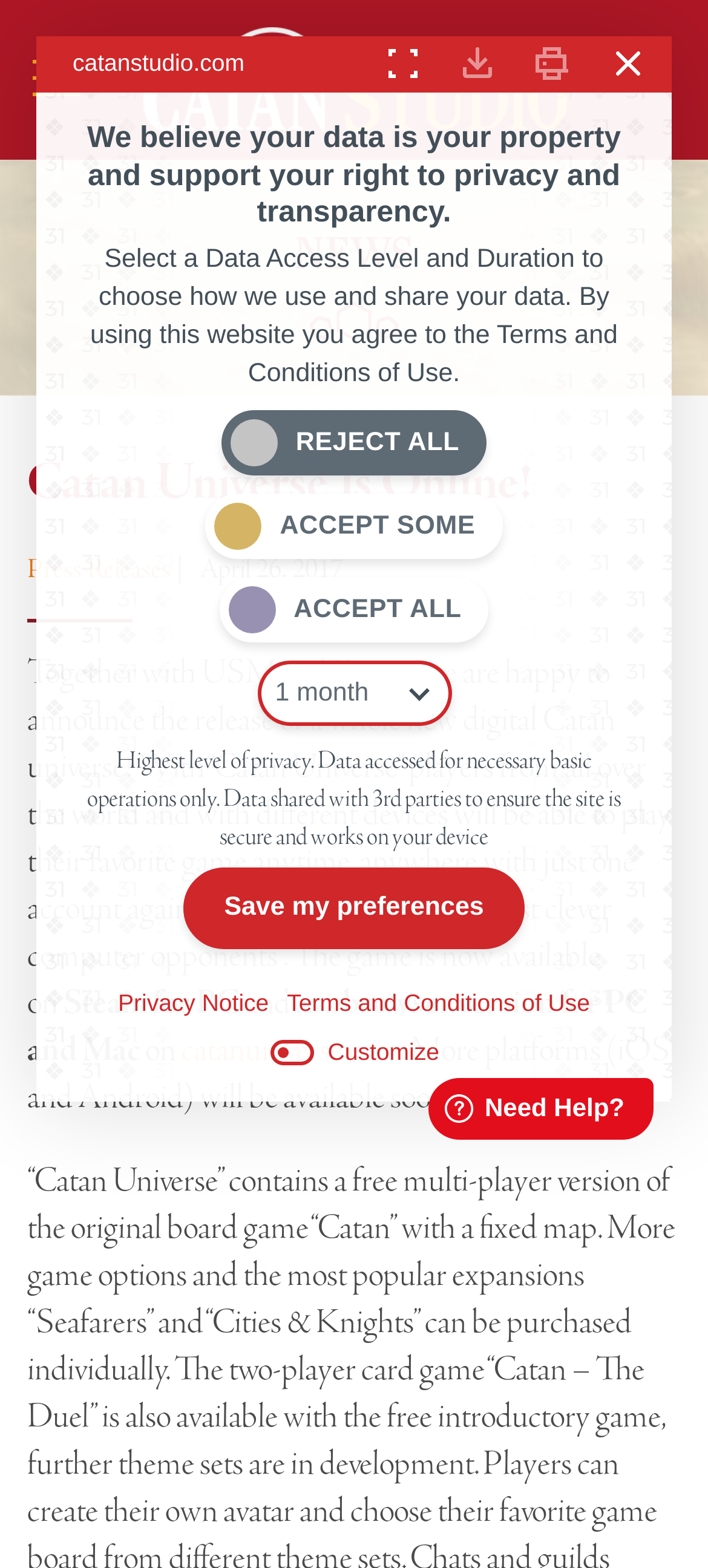Give a detailed explanation of the elements present on the webpage.

The webpage is about Catan Universe, an online version of the popular board game Catan. At the top, there is a large image that spans almost the entire width of the page. Below the image, there are two links on the left and right sides, respectively. 

The main content of the page is divided into two sections. The first section is a news article with the title "Catan Universe Is Online!" in a large font. The article announces the release of Catan Universe, a digital version of the game that allows players to play online against each other or against computer opponents. The game is available on Steam for PC and as a browser version for PC and Mac, with more platforms to be added soon.

The second section is a dialog box that appears to be a privacy notice. It explains that the website believes in users' right to privacy and transparency and asks users to select a data access level and duration to choose how their data is used and shared. The dialog box has several buttons, including "Expand Toggle", "Download Consent", "Print Consent", and "Close Compliance". There is also a radio group with three options: "Reject All", "Accept Some", and "Accept All", and a combobox to customize data access settings. 

At the bottom of the dialog box, there are three buttons: "Save my preferences", "Customize", and "Privacy Notice", as well as a link to the "Terms and Conditions of Use".